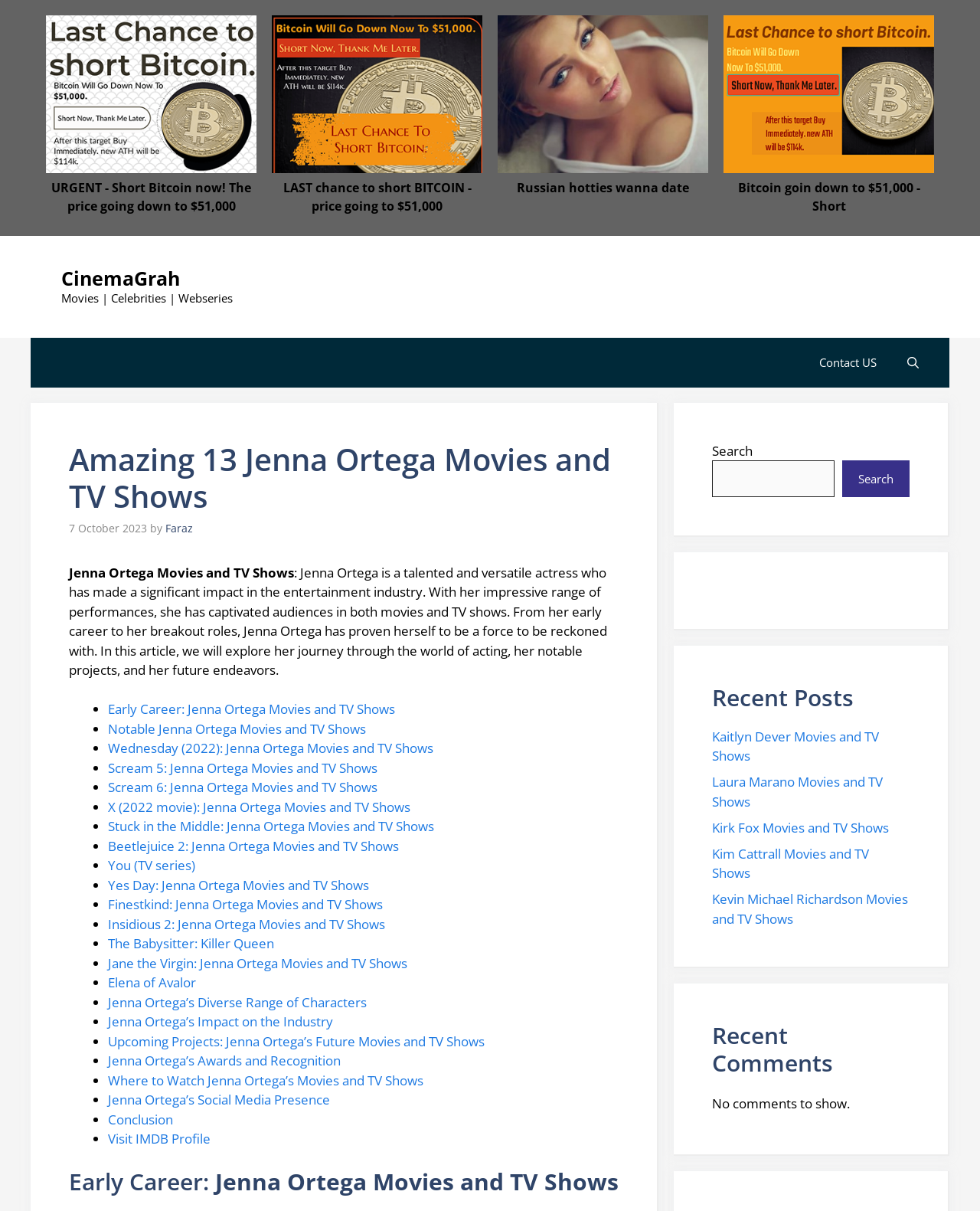Provide the bounding box coordinates of the section that needs to be clicked to accomplish the following instruction: "Check out 'Kaitlyn Dever Movies and TV Shows'."

[0.727, 0.601, 0.897, 0.631]